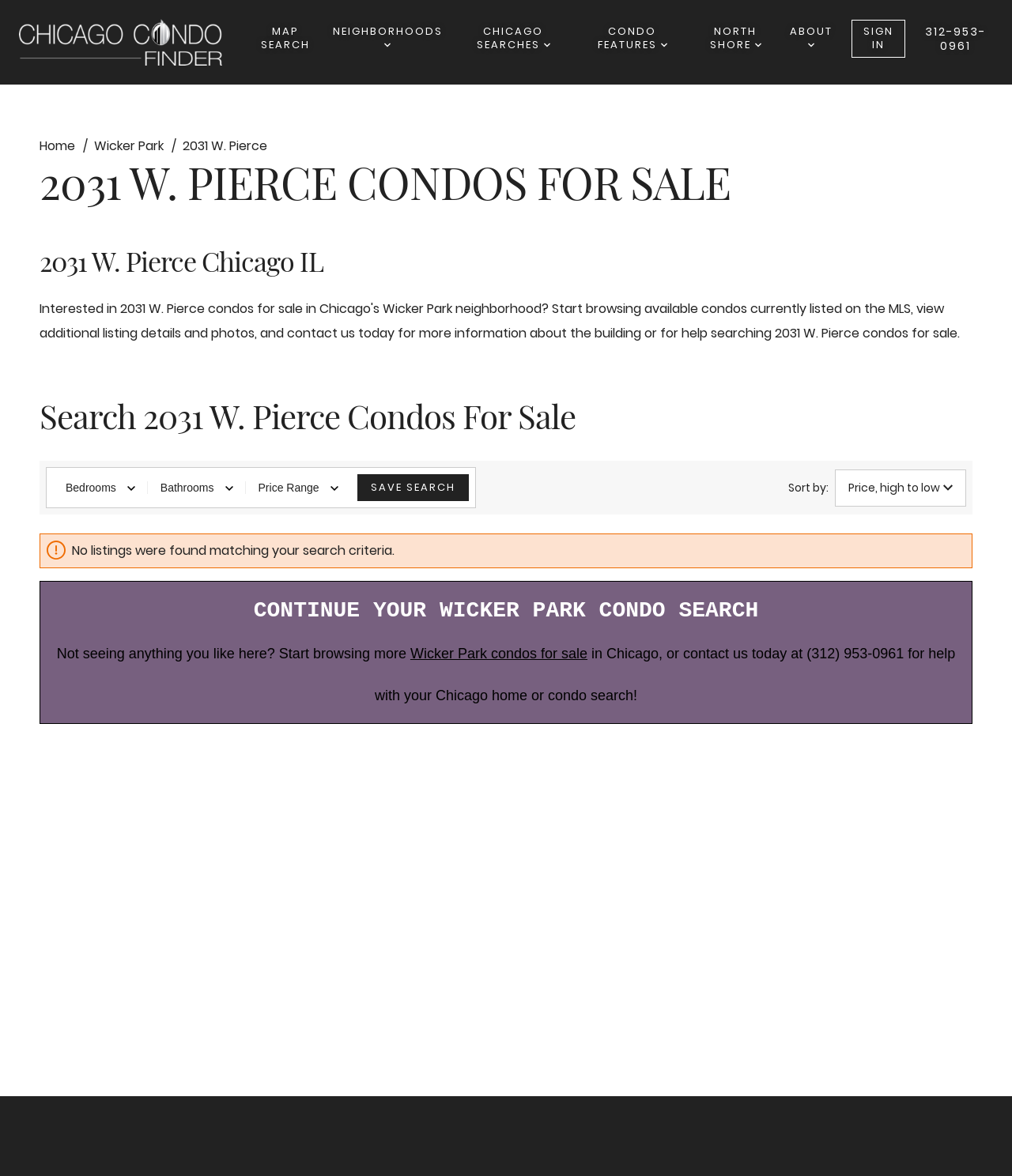What is the contact information provided for assistance?
Refer to the image and respond with a one-word or short-phrase answer.

(312) 953-0961